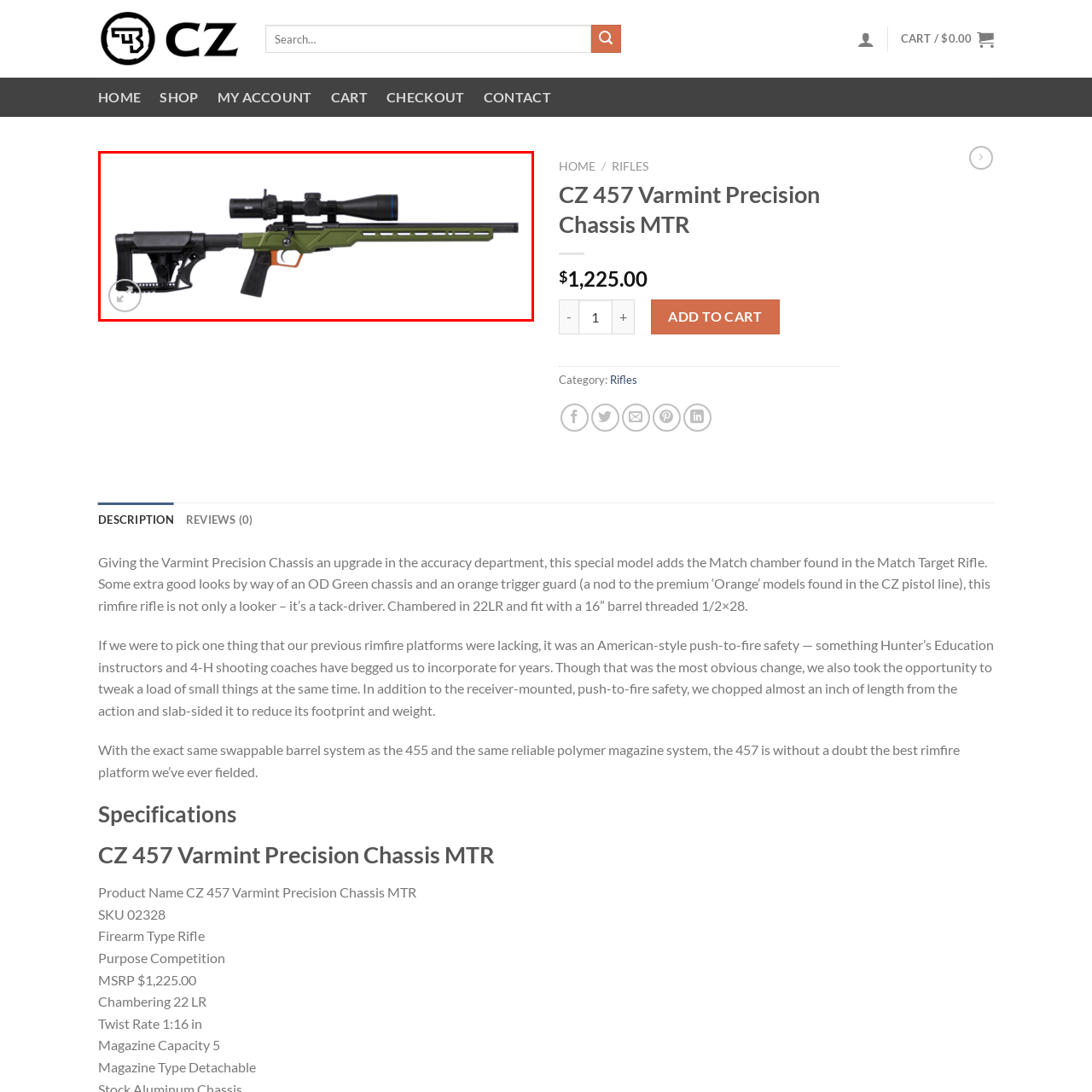Describe the contents of the image that is surrounded by the red box in a detailed manner.

This image showcases the CZ 457 Varmint Precision Chassis MTR, a meticulously designed rifle known for its upgraded accuracy features. The rifle is fitted with a striking OD Green chassis complemented by a distinct orange trigger guard, reflecting a nod to the premium models found in the CZ pistol line. Accompanied by a high-quality scope, this rimfire rifle is chambered in .22 LR and features a 16-inch barrel threaded 1/2×28, making it ideal for precision shooting.

Designed specifically for competitive shooting, the CZ 457 Varmint demonstrates a swappable barrel system akin to the previous models in the CZ series, ensuring reliability and performance. The adjustable stock enhances user comfort, while the overall aesthetic combines functionality with a contemporary look. Priced at $1,225.00, this rifle stands out as both a visually appealing and high-performing option for shooting enthusiasts.